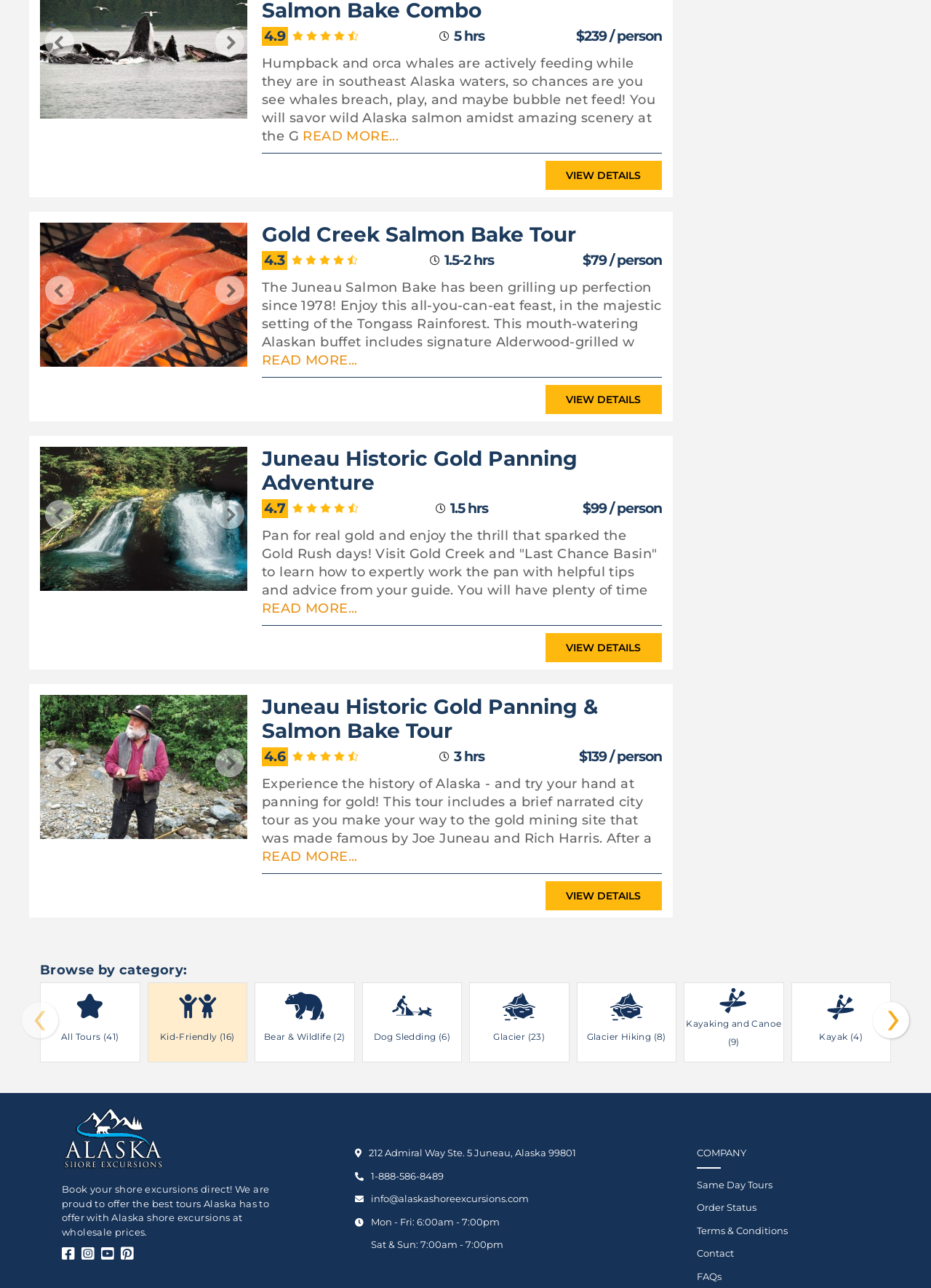Predict the bounding box coordinates of the area that should be clicked to accomplish the following instruction: "Click the 'Previous' button". The bounding box coordinates should consist of four float numbers between 0 and 1, i.e., [left, top, right, bottom].

[0.048, 0.021, 0.08, 0.044]